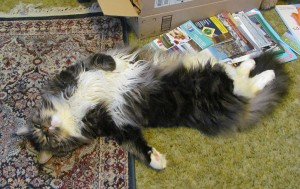Please respond to the question with a concise word or phrase:
Who captured the photograph?

Sharon Lee